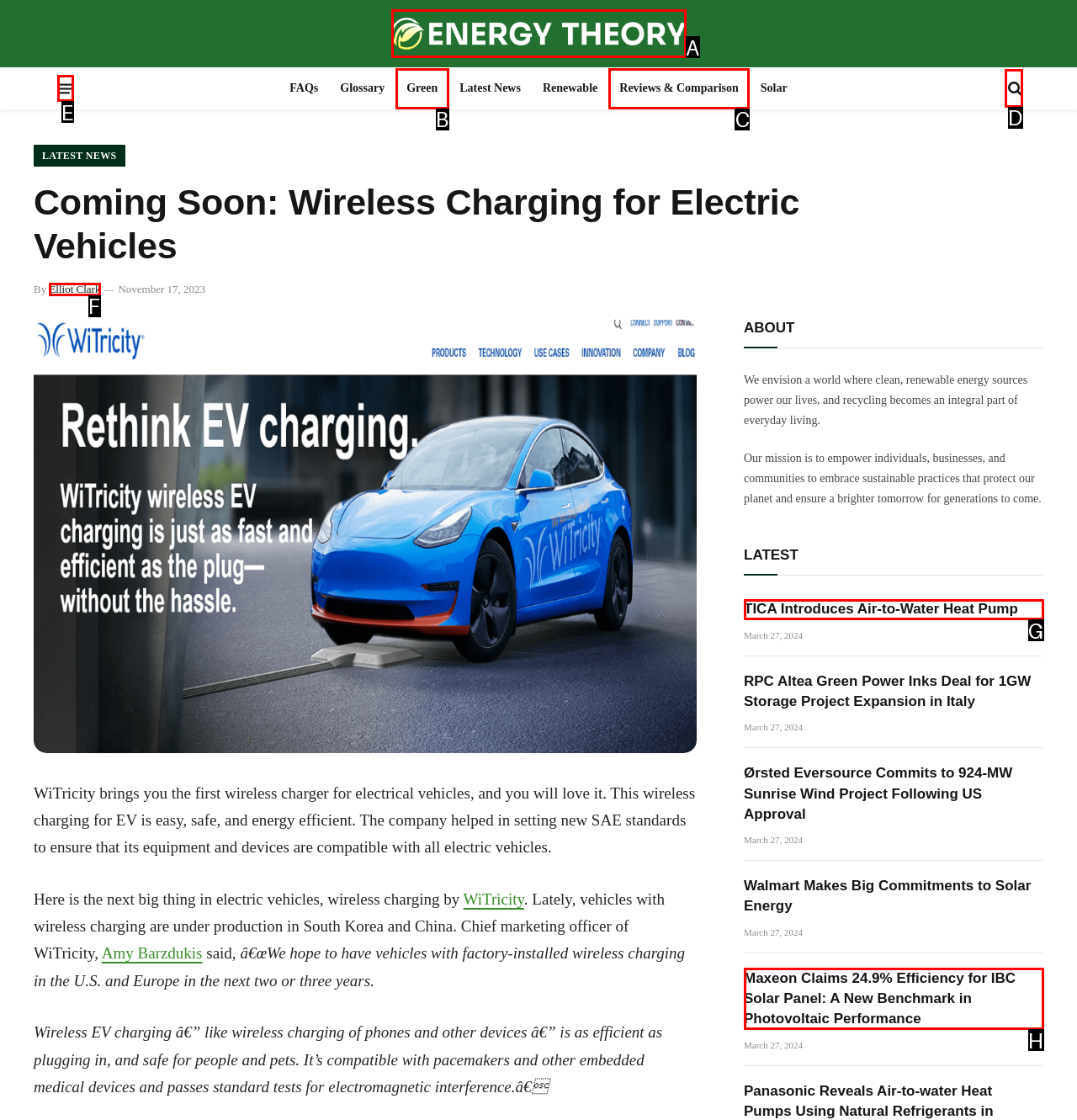Given the description: alt="Periodic Table Poster", identify the corresponding option. Answer with the letter of the appropriate option directly.

None